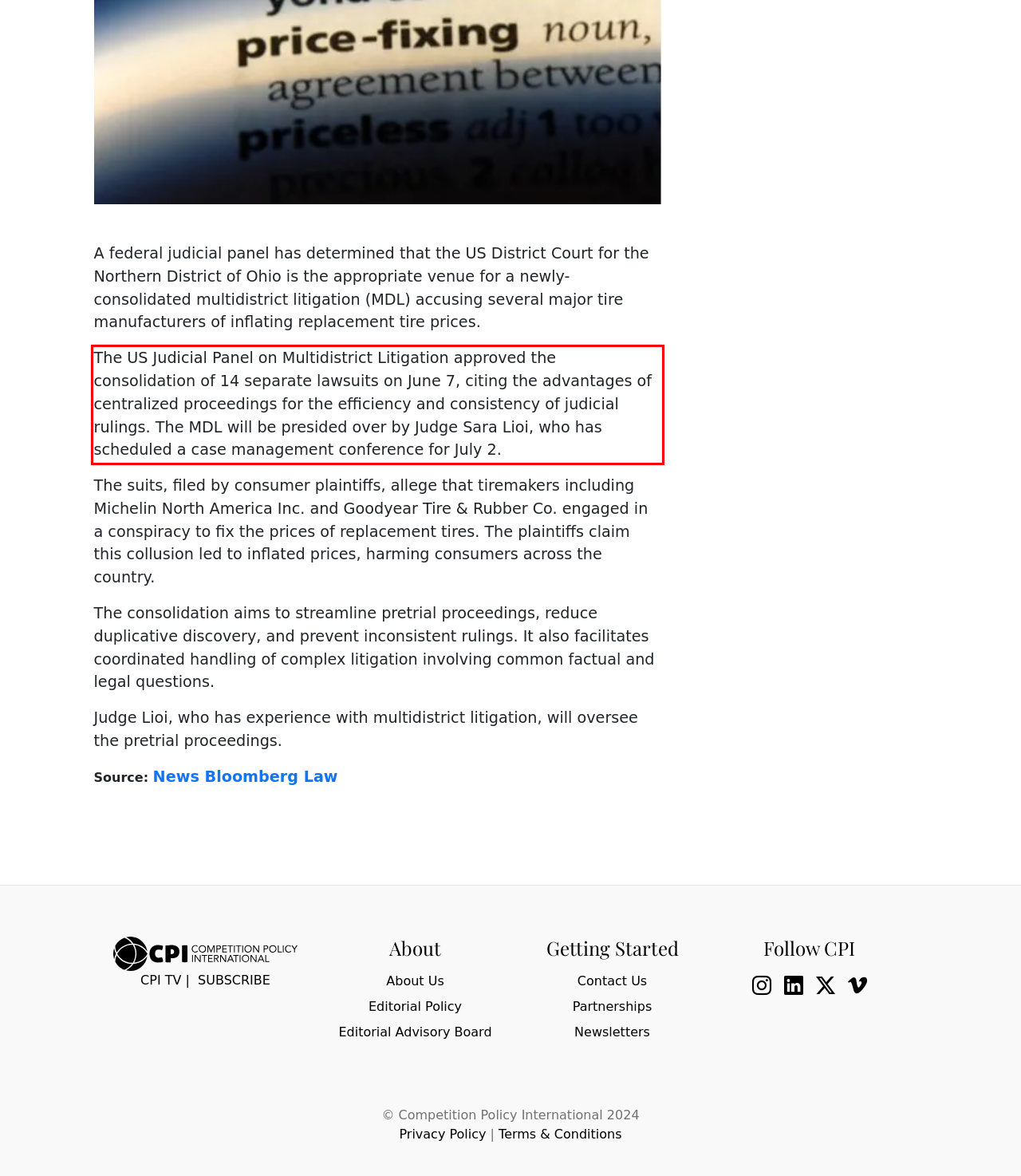Perform OCR on the text inside the red-bordered box in the provided screenshot and output the content.

The US Judicial Panel on Multidistrict Litigation approved the consolidation of 14 separate lawsuits on June 7, citing the advantages of centralized proceedings for the efficiency and consistency of judicial rulings. The MDL will be presided over by Judge Sara Lioi, who has scheduled a case management conference for July 2.